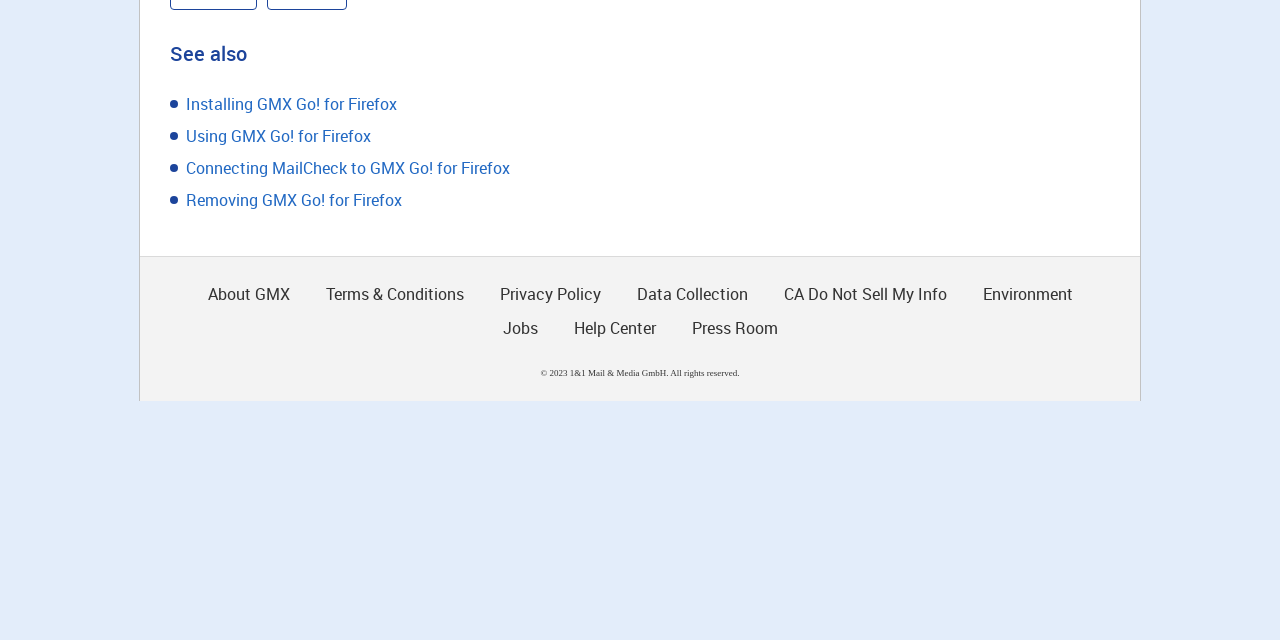Calculate the bounding box coordinates of the UI element given the description: "Environment".

[0.768, 0.442, 0.838, 0.477]